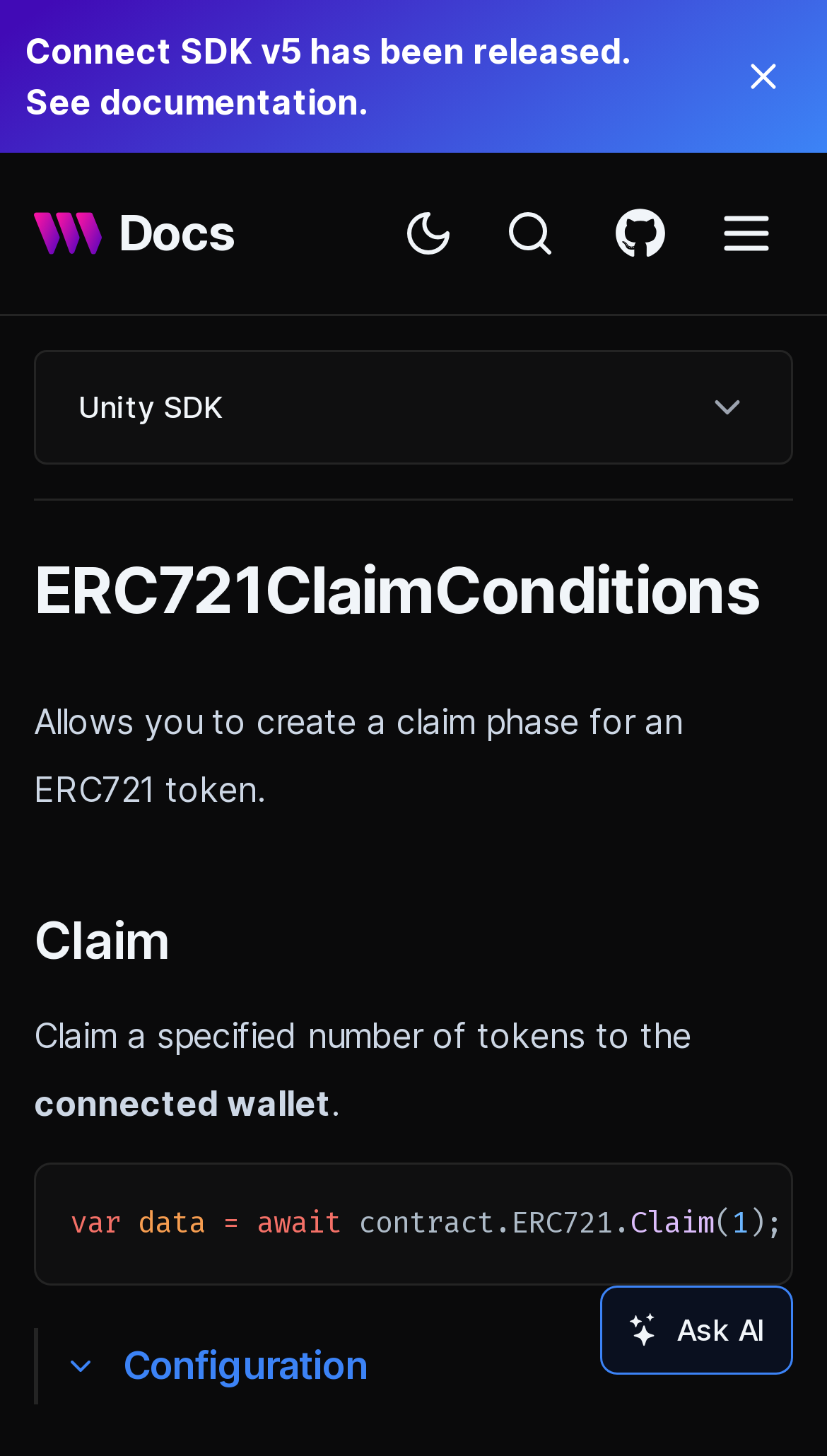Determine the bounding box coordinates for the UI element with the following description: "Docs". The coordinates should be four float numbers between 0 and 1, represented as [left, top, right, bottom].

[0.041, 0.137, 0.284, 0.184]